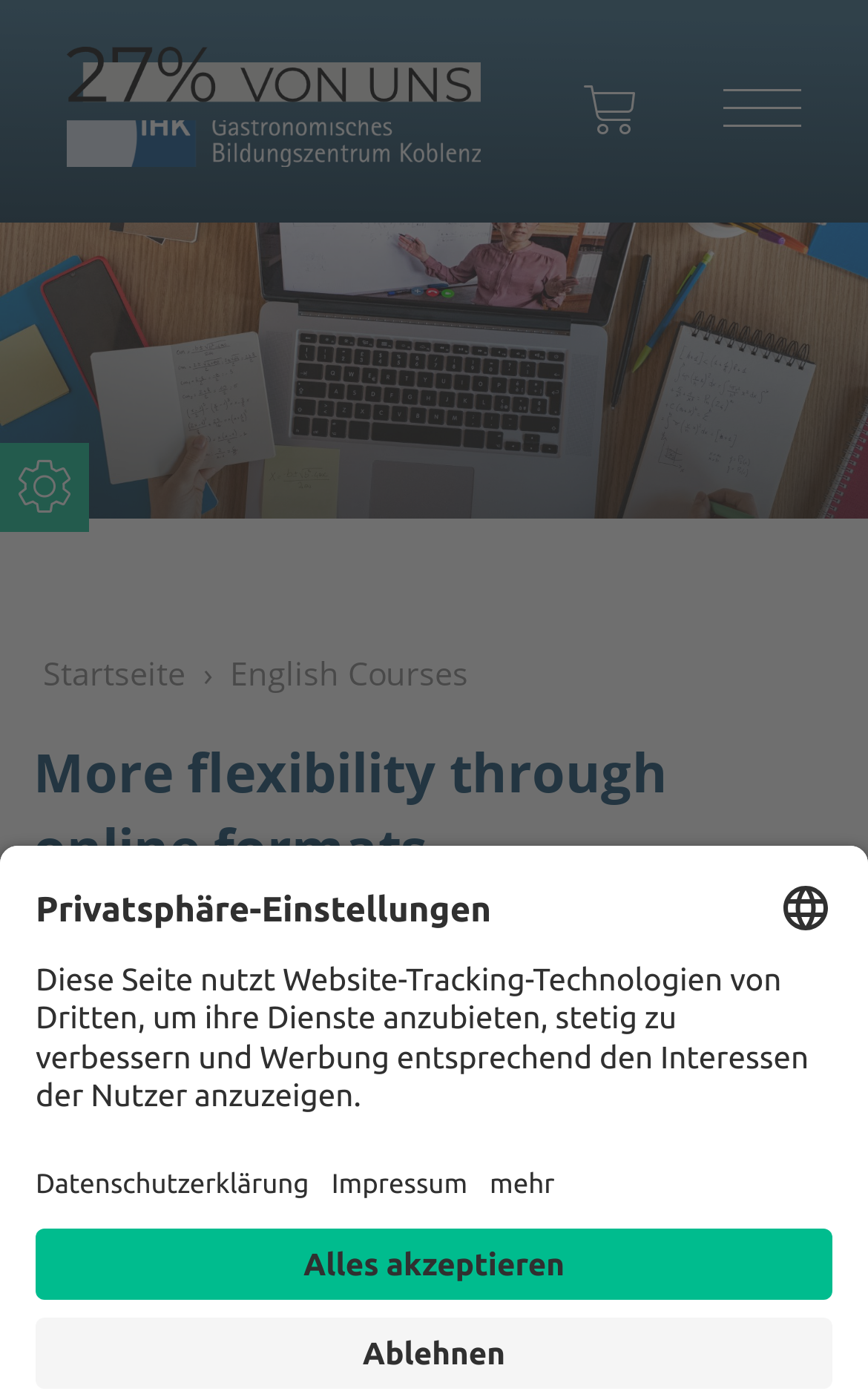Please specify the bounding box coordinates of the clickable region to carry out the following instruction: "Go to Dalrymple Bay Coal Terminal". The coordinates should be four float numbers between 0 and 1, in the format [left, top, right, bottom].

None